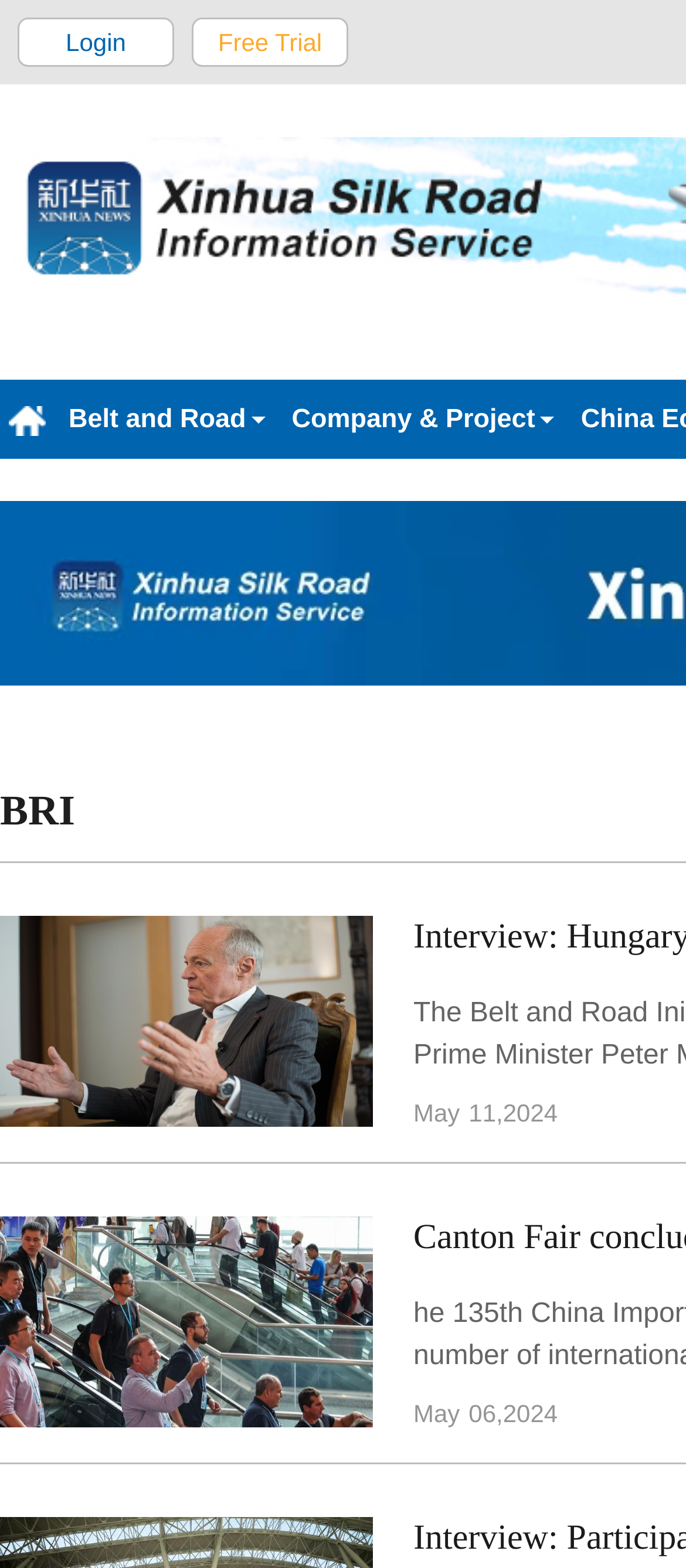Extract the bounding box coordinates for the HTML element that matches this description: "parent_node: Belt and Road title="”"". The coordinates should be four float numbers between 0 and 1, i.e., [left, top, right, bottom].

[0.0, 0.242, 0.067, 0.293]